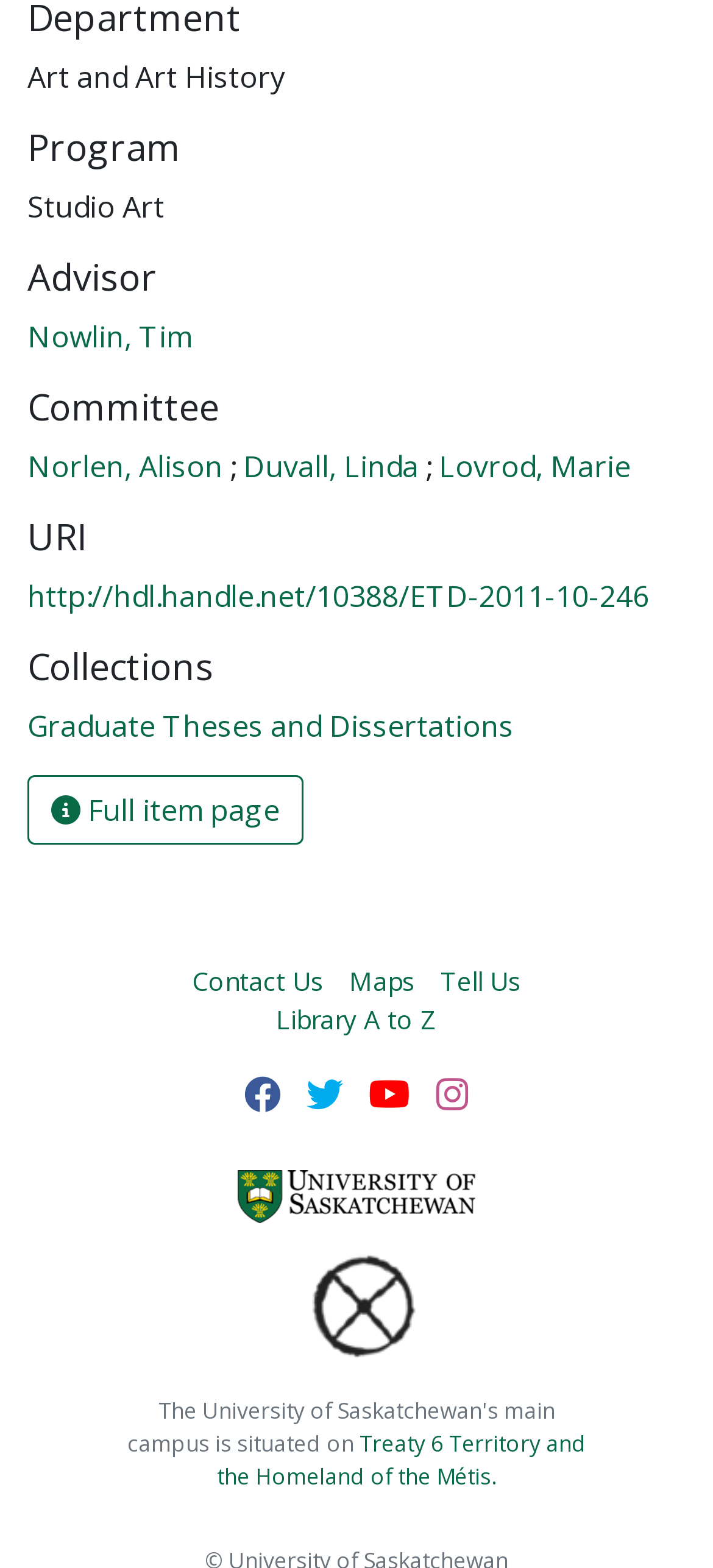Locate the bounding box coordinates of the element to click to perform the following action: 'View full item page'. The coordinates should be given as four float values between 0 and 1, in the form of [left, top, right, bottom].

[0.038, 0.495, 0.426, 0.539]